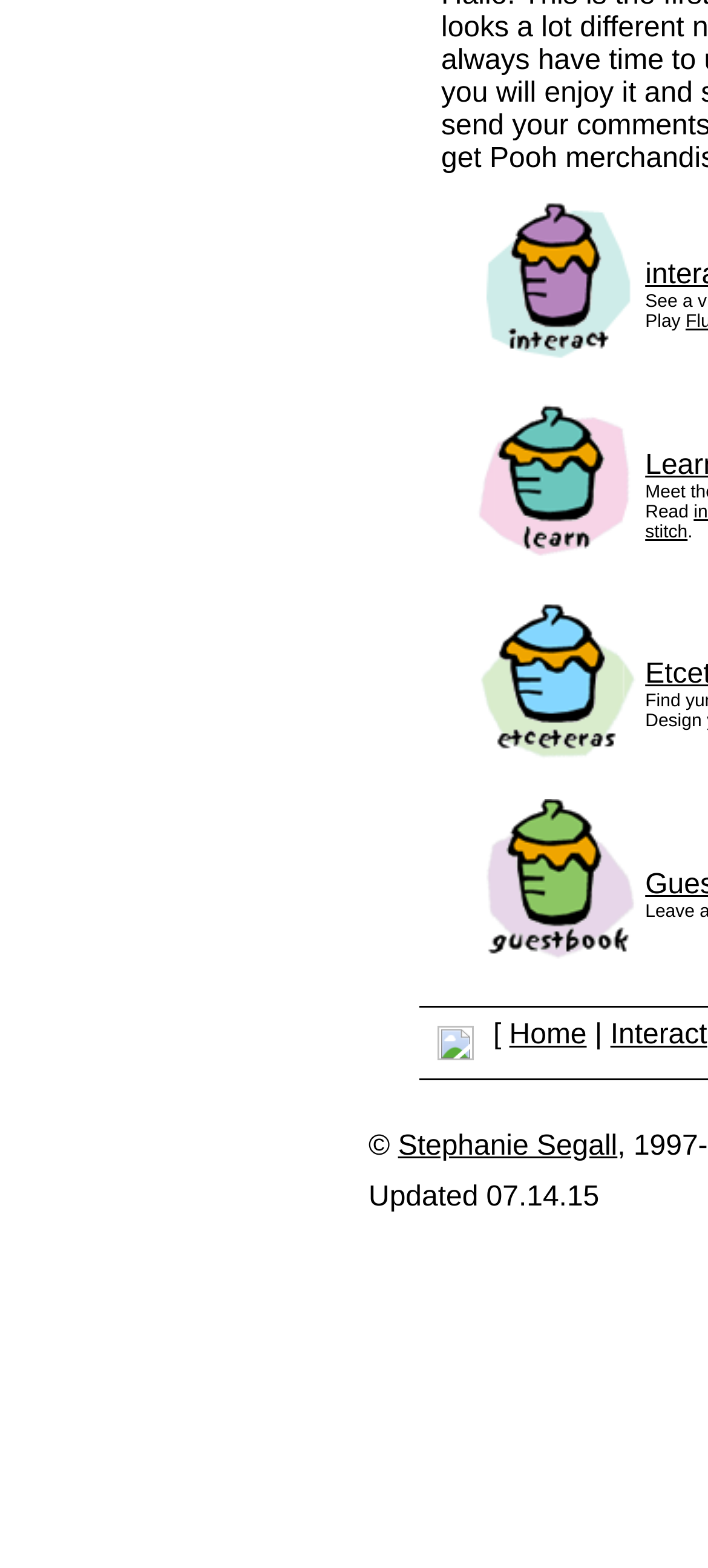Refer to the element description Home and identify the corresponding bounding box in the screenshot. Format the coordinates as (top-left x, top-left y, bottom-right x, bottom-right y) with values in the range of 0 to 1.

[0.719, 0.65, 0.829, 0.67]